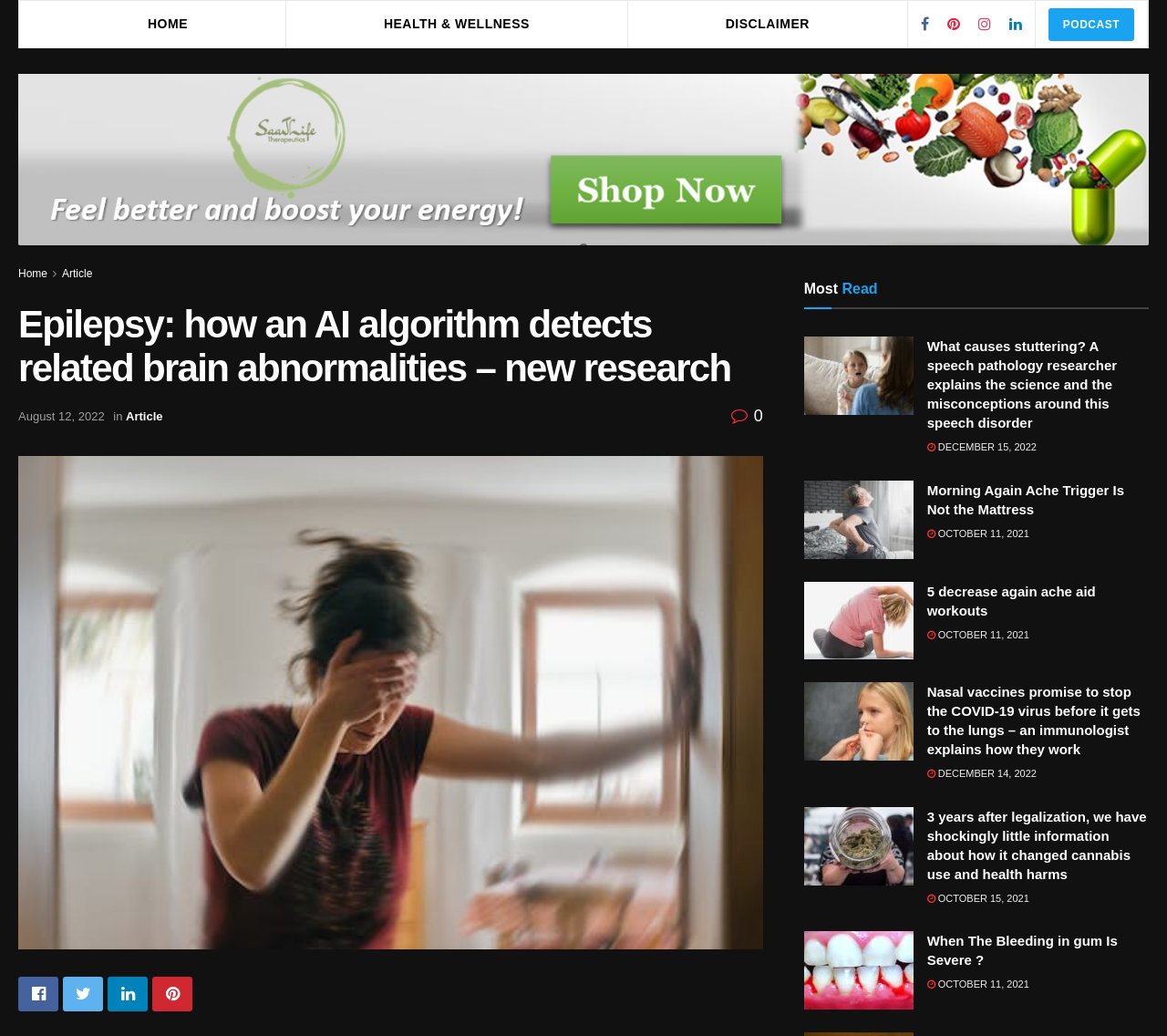Find the bounding box coordinates for the element that must be clicked to complete the instruction: "Click on the 'What causes stuttering?' article". The coordinates should be four float numbers between 0 and 1, indicated as [left, top, right, bottom].

[0.689, 0.325, 0.783, 0.401]